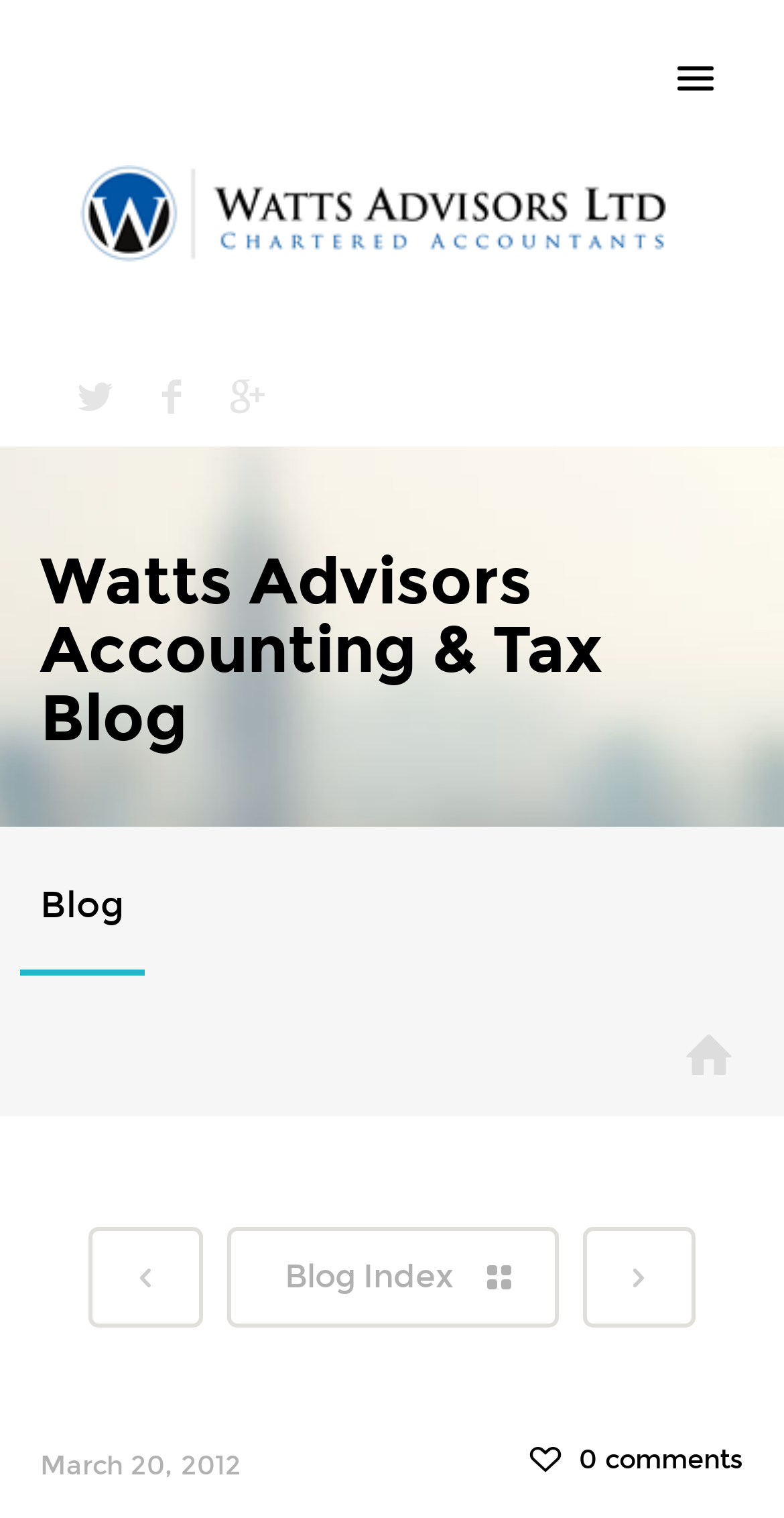What is the title of the blog post?
Refer to the image and give a detailed response to the question.

The title of the blog post can be found at the top of the webpage, which is also the title of the webpage. It says 'CRA Giving Out 20% Penalty for Missing Information'.